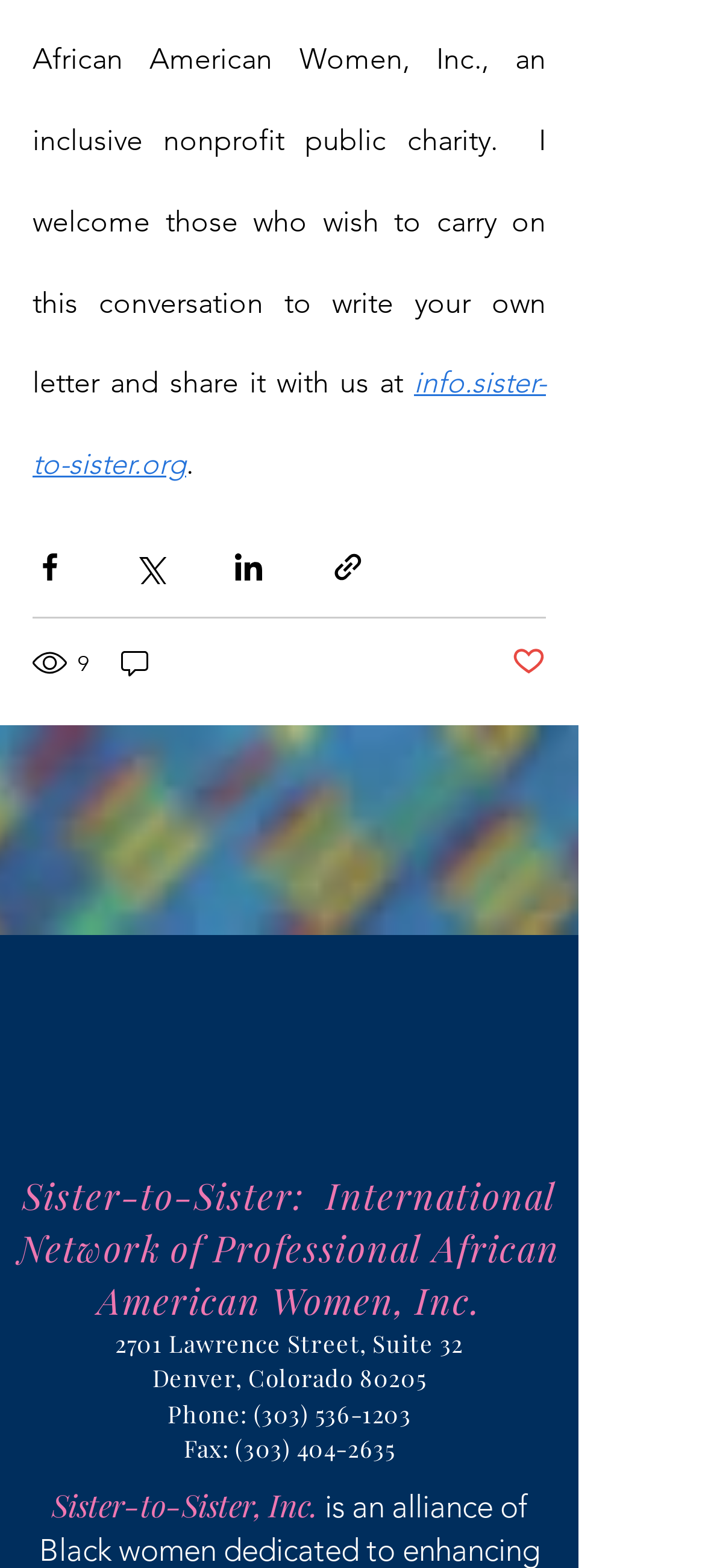Locate the bounding box coordinates of the clickable area to execute the instruction: "Visit info.sister-to-sister.org". Provide the coordinates as four float numbers between 0 and 1, represented as [left, top, right, bottom].

[0.046, 0.234, 0.774, 0.307]